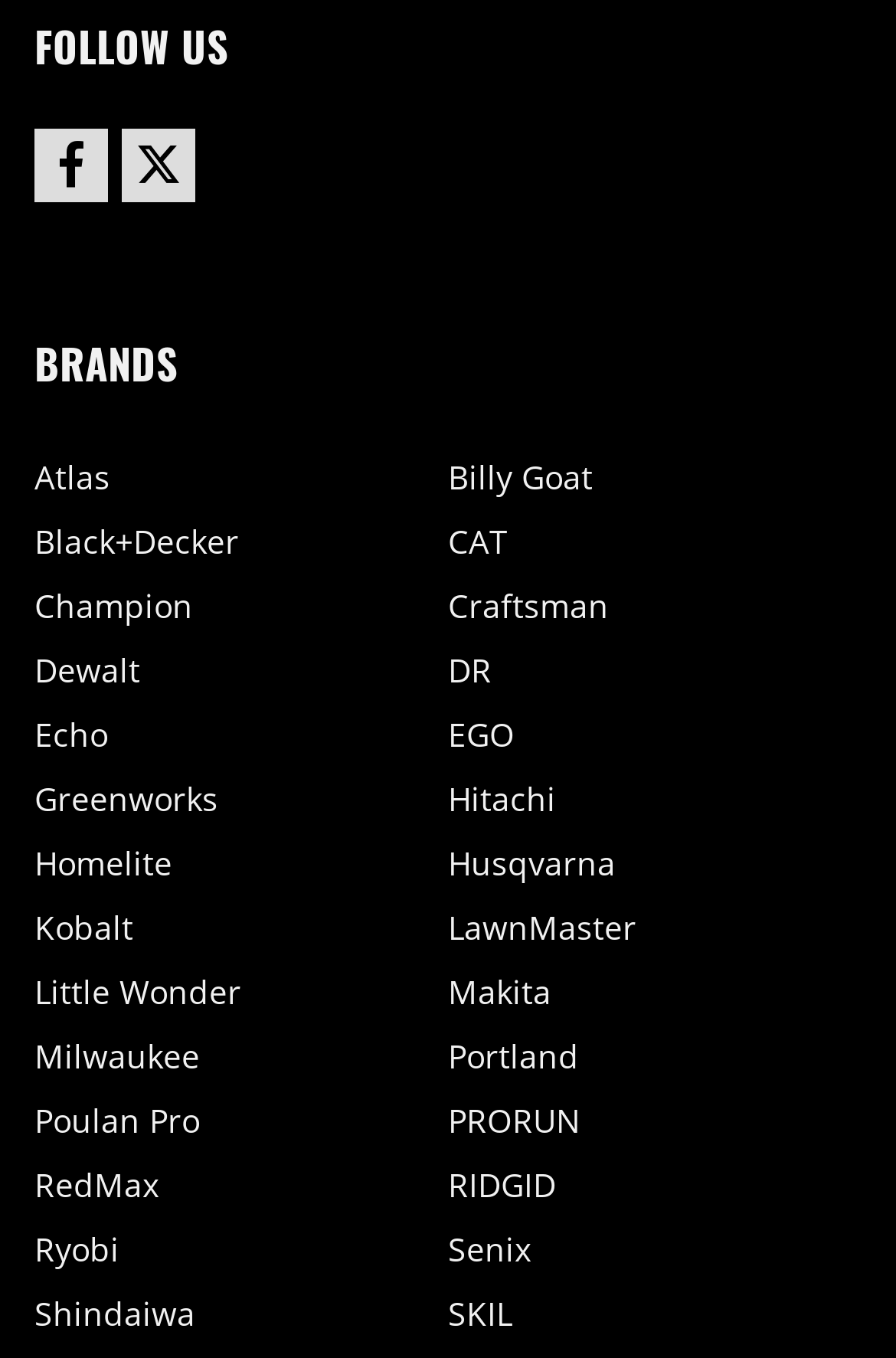Please locate the clickable area by providing the bounding box coordinates to follow this instruction: "Learn about Ryobi".

[0.038, 0.903, 0.133, 0.935]